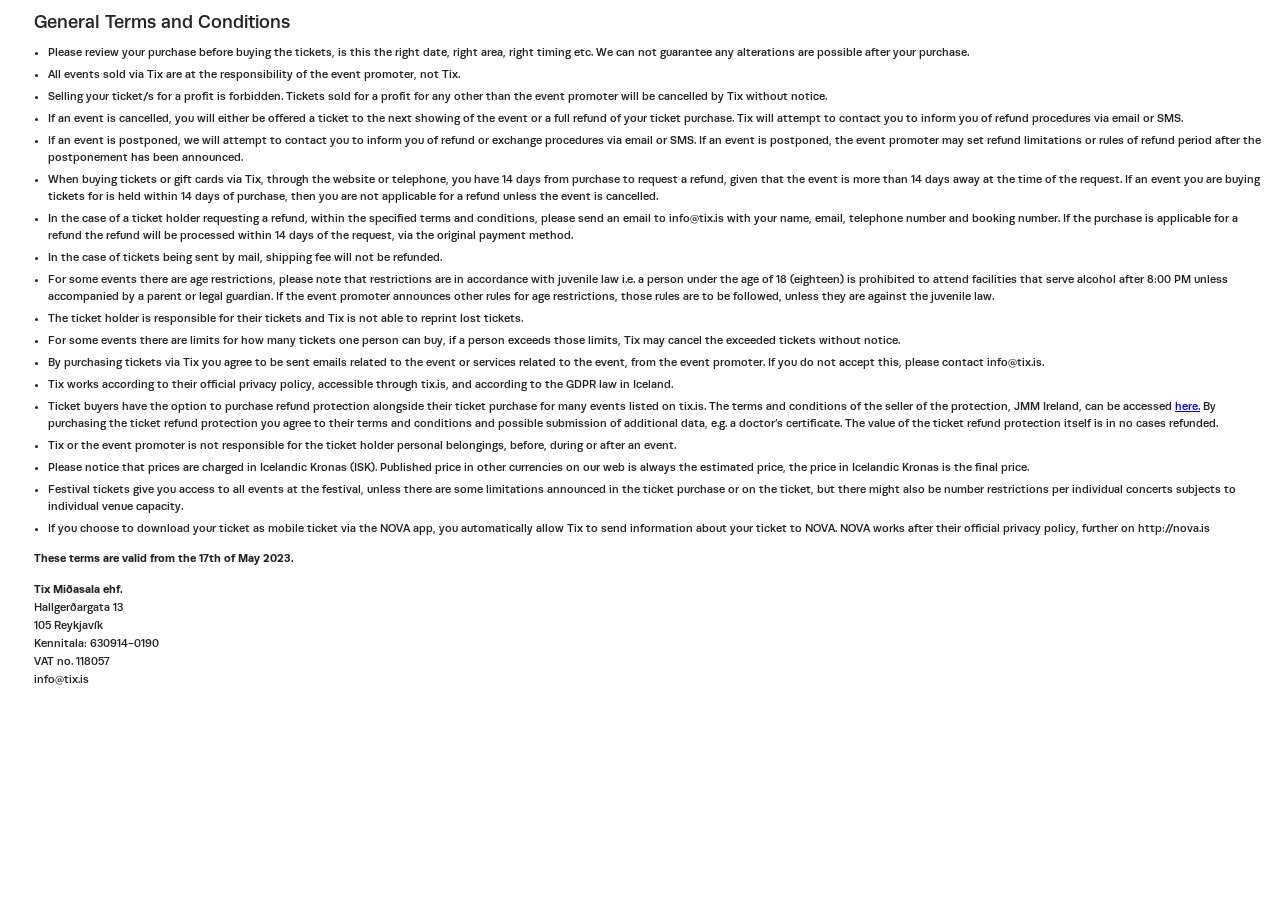How long do you have to request a refund?
Based on the screenshot, provide a one-word or short-phrase response.

14 days